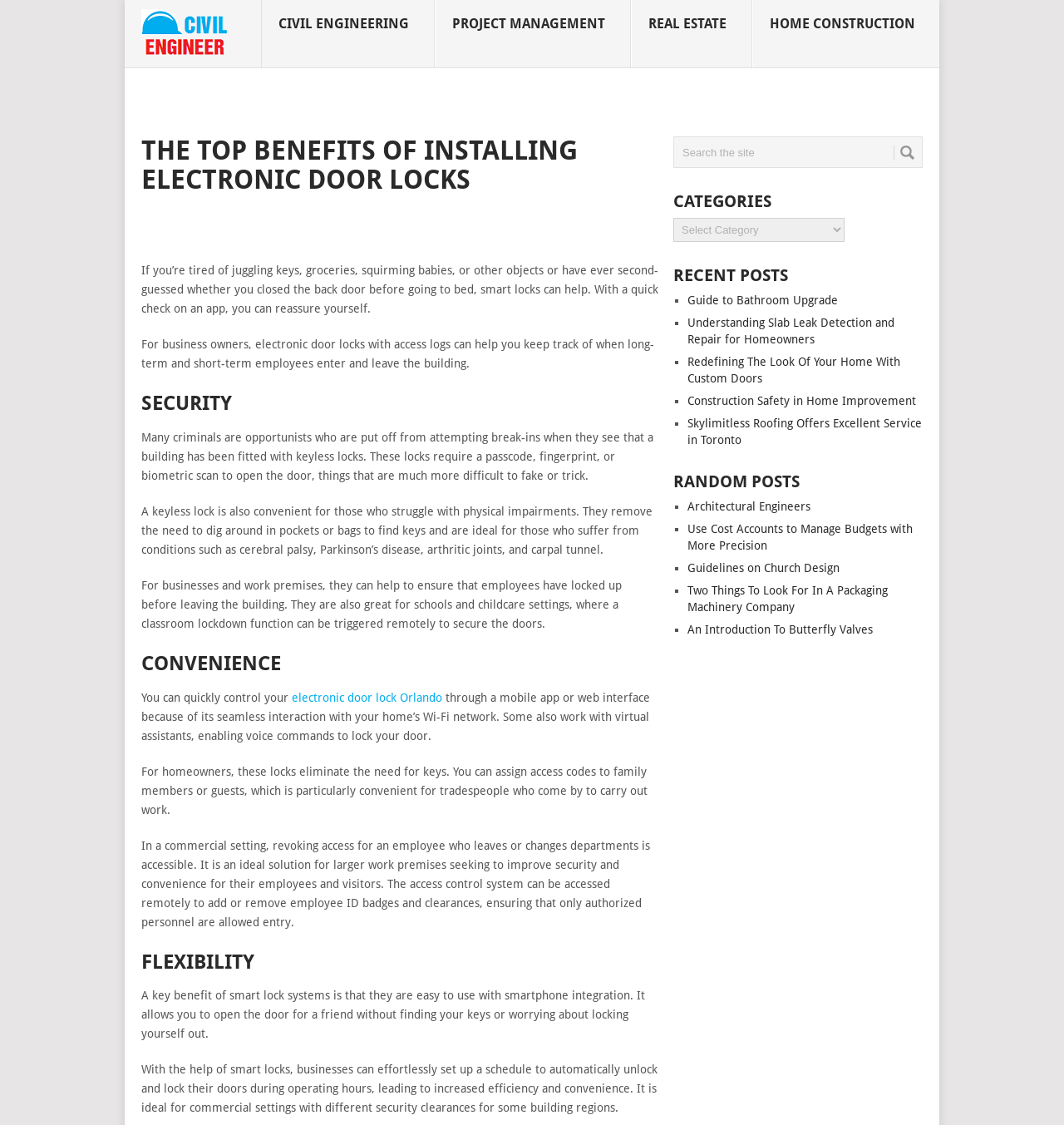Give a detailed account of the webpage, highlighting key information.

The webpage is about the benefits of installing electronic door locks, specifically highlighting their advantages in terms of security, convenience, and flexibility. At the top of the page, there is a heading "Civil Engineer Blog" with a link and an image. Below this, there are four links to different categories: "CIVIL ENGINEERING", "PROJECT MANAGEMENT", "REAL ESTATE", and "HOME CONSTRUCTION".

The main content of the page is divided into three sections: "SECURITY", "CONVENIENCE", and "FLEXIBILITY". Each section has multiple paragraphs of text explaining the benefits of electronic door locks in that particular area. For example, the "SECURITY" section discusses how keyless locks can deter criminals and provide an additional layer of security for businesses and homes.

On the right-hand side of the page, there is a search bar with a textbox and a "Search" button. Below this, there are headings for "CATEGORIES", "RECENT POSTS", and "RANDOM POSTS", each with a list of links to different articles or blog posts. The "RECENT POSTS" section has five links to articles with topics such as bathroom upgrades, slab leak detection, and custom doors. The "RANDOM POSTS" section has five links to articles with topics such as architectural engineers, cost accounts, and church design.

Throughout the page, there are no images except for the one associated with the "Civil Engineer Blog" heading at the top. The overall layout is organized and easy to navigate, with clear headings and concise text.